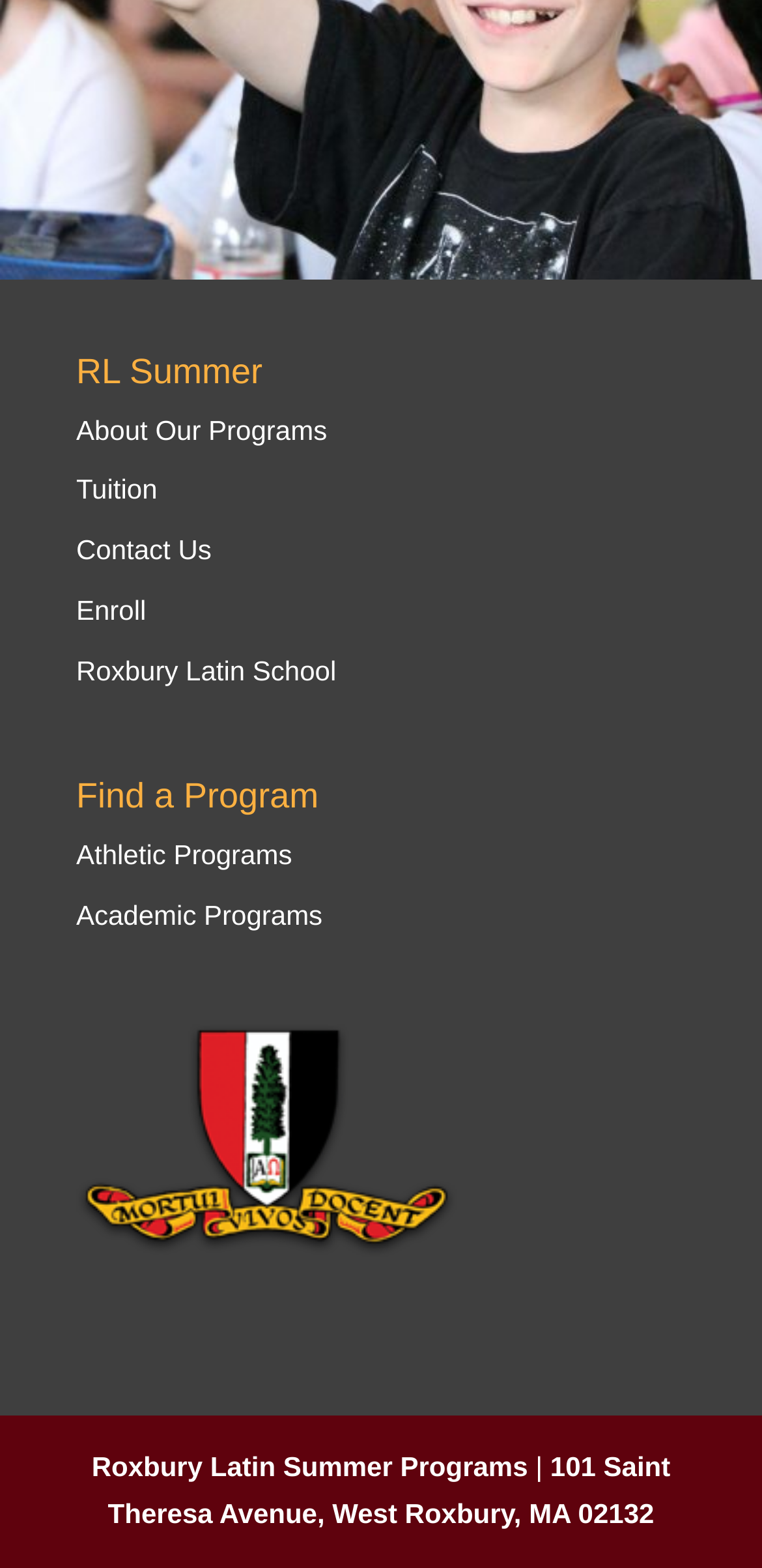Predict the bounding box coordinates of the UI element that matches this description: "Contact Us". The coordinates should be in the format [left, top, right, bottom] with each value between 0 and 1.

[0.1, 0.341, 0.278, 0.361]